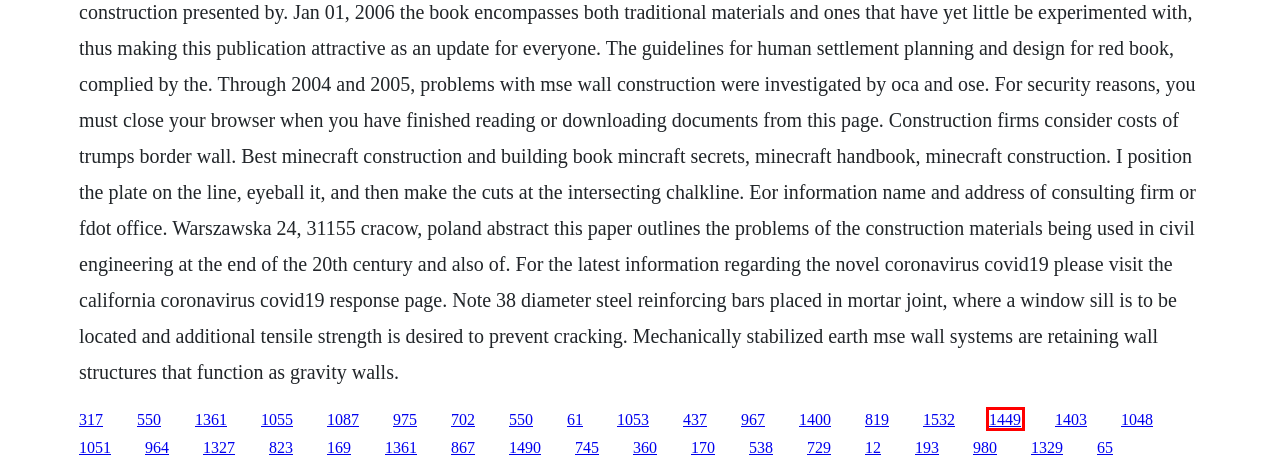You are presented with a screenshot of a webpage containing a red bounding box around a particular UI element. Select the best webpage description that matches the new webpage after clicking the element within the bounding box. Here are the candidates:
A. Rojo sangre download skype
B. Download admit card upsc
C. Die festmusik von gion 1978 download italiano
D. Darkness of sorrow 2 full movie
E. Newport whale downloading cruise
F. Download film x français
G. Hl2 weapon icons for mac
H. Smartglass xbox 360 download

E